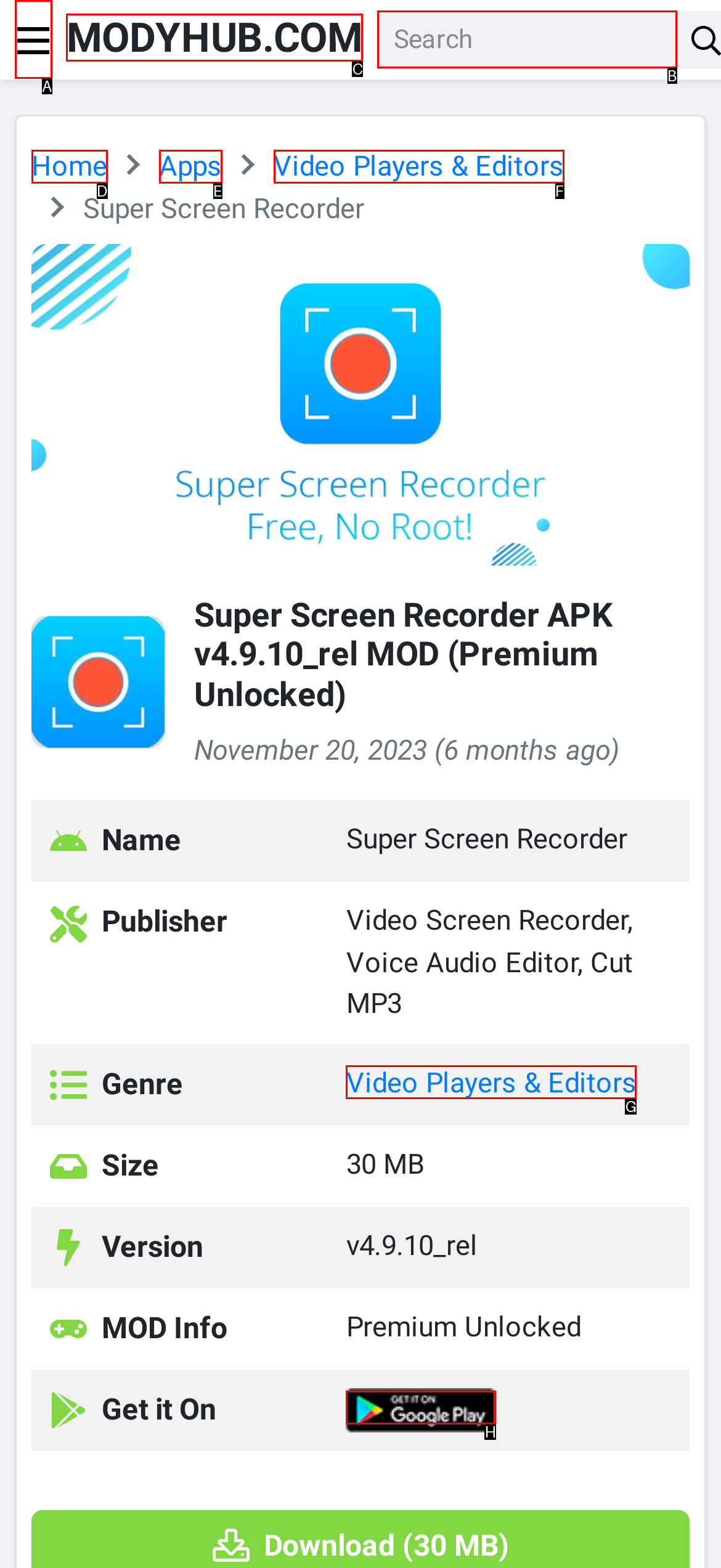To execute the task: Visit the MODYHUB.COM website, which one of the highlighted HTML elements should be clicked? Answer with the option's letter from the choices provided.

C